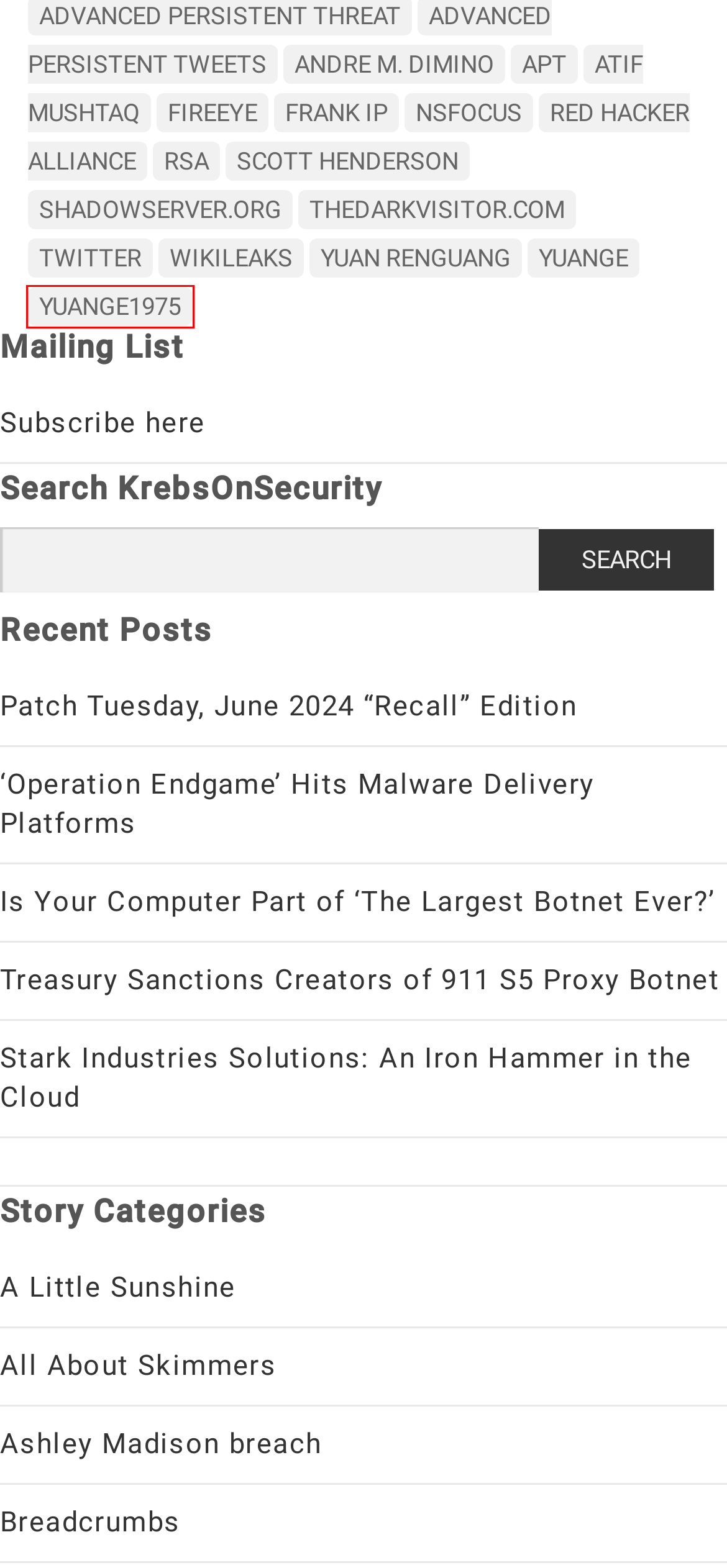Given a screenshot of a webpage with a red bounding box around an element, choose the most appropriate webpage description for the new page displayed after clicking the element within the bounding box. Here are the candidates:
A. Atif Mushtaq – Krebs on Security
B. ‘Operation Endgame’ Hits Malware Delivery Platforms – Krebs on Security
C. yuange – Krebs on Security
D. Yuange1975 – Krebs on Security
E. Andre M. DiMino – Krebs on Security
F. Patch Tuesday, June 2024 “Recall” Edition – Krebs on Security
G. Breadcrumbs – Krebs on Security
H. Is Your Computer Part of ‘The Largest Botnet Ever?’ – Krebs on Security

D